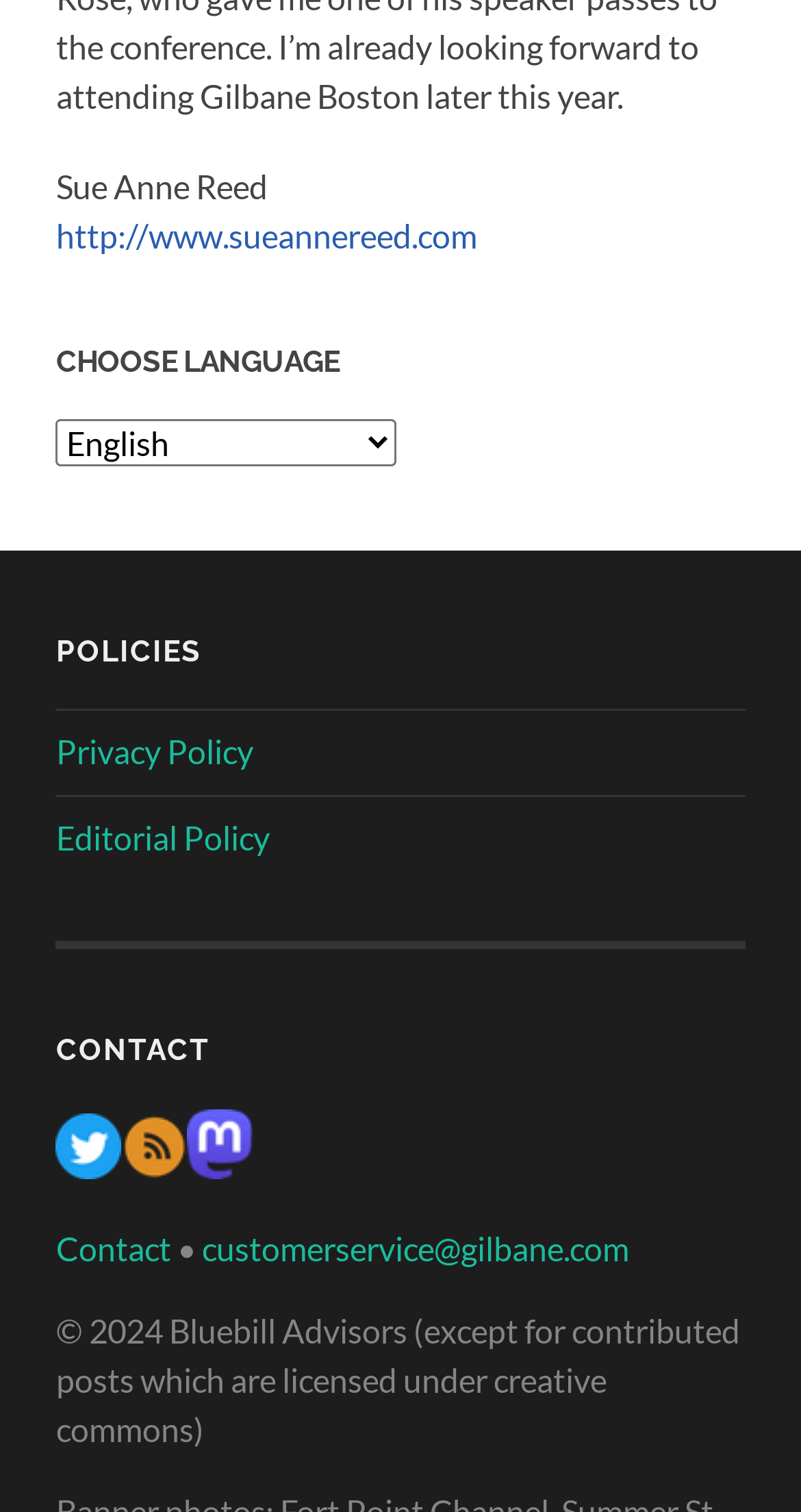Please identify the bounding box coordinates of the element's region that needs to be clicked to fulfill the following instruction: "Click the link to BUSINESS PLUS BABY". The bounding box coordinates should consist of four float numbers between 0 and 1, i.e., [left, top, right, bottom].

None